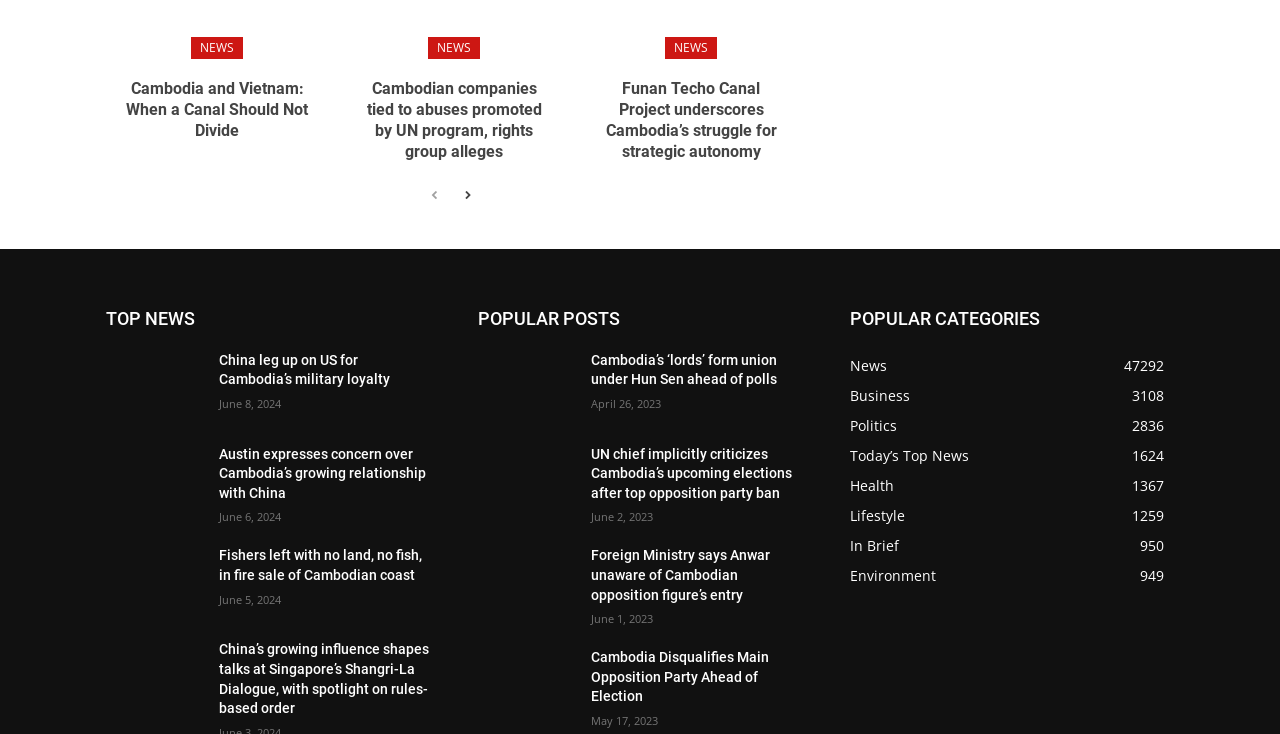Provide the bounding box coordinates of the UI element this sentence describes: "Today’s Top News1624".

[0.664, 0.607, 0.757, 0.633]